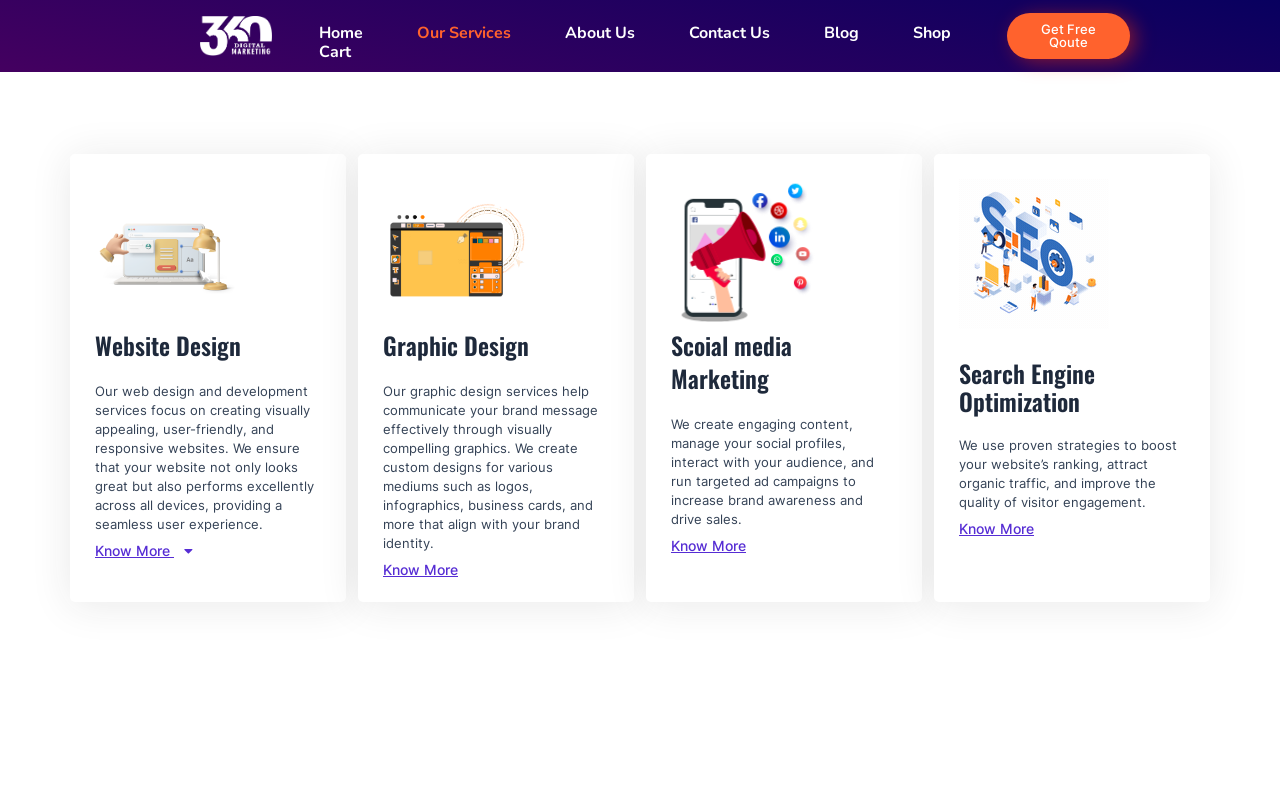Please locate the bounding box coordinates of the element that should be clicked to achieve the given instruction: "Explore Search Engine Optimization".

[0.749, 0.659, 0.808, 0.681]